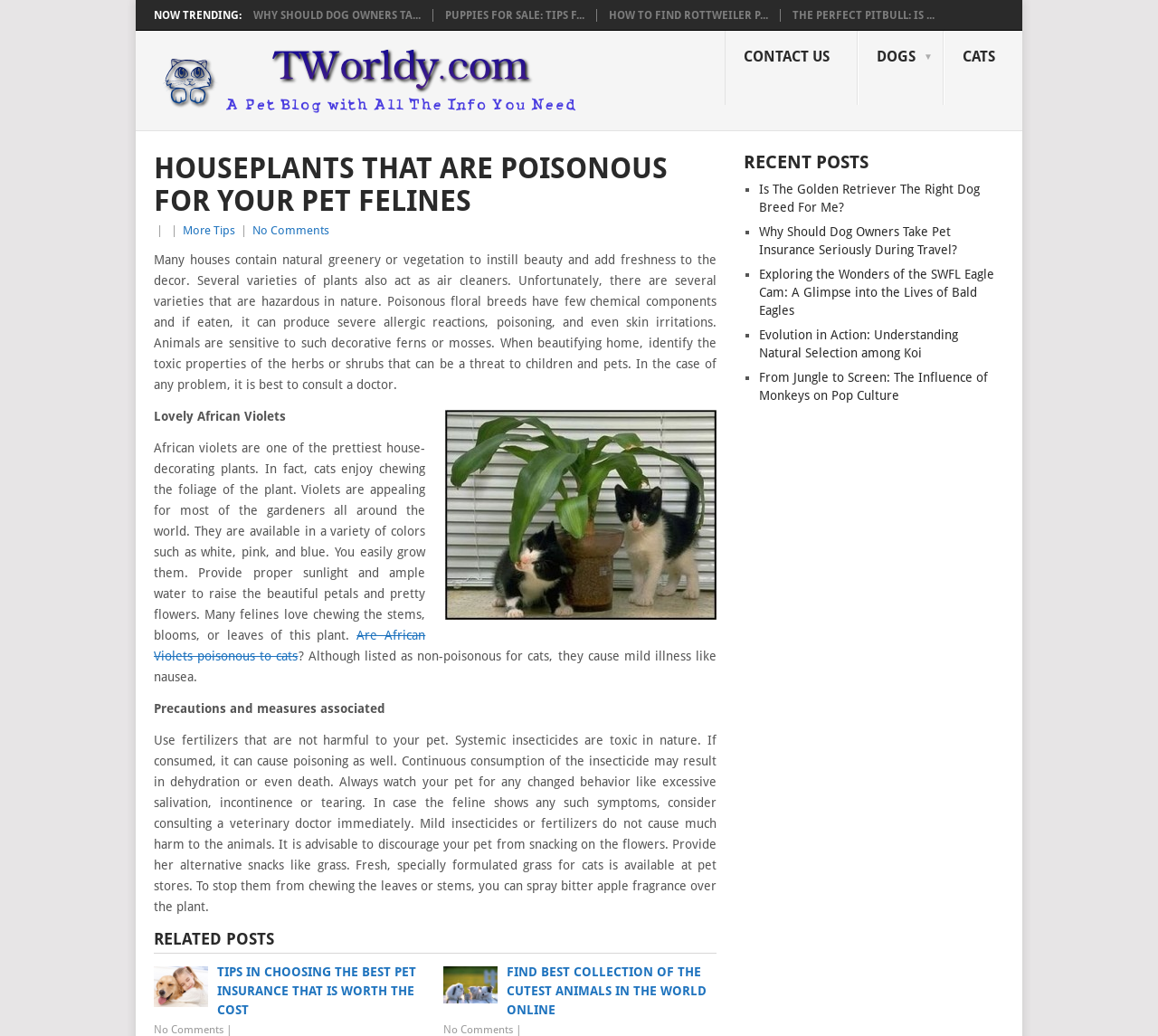What is the alternative snack suggested for cats?
Please give a well-detailed answer to the question.

I found the alternative snack suggestion by reading the text 'Provide her alternative snacks like grass. Fresh, specially formulated grass for cats is available at pet stores.' which recommends offering fresh grass as a snack to cats.